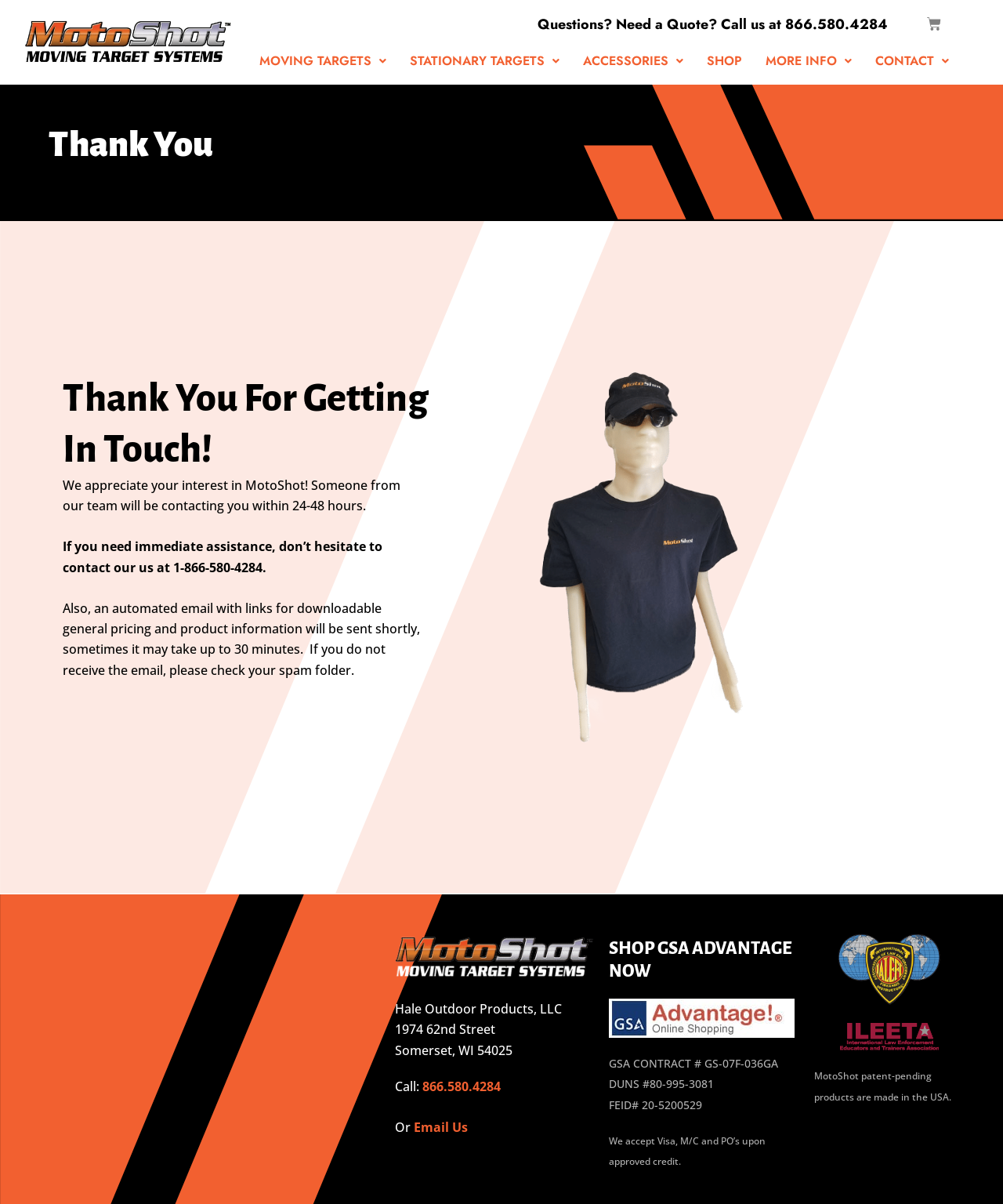Summarize the webpage in an elaborate manner.

This webpage is a thank-you page from MotoShot Moving Target Systems. At the top, there are several links, including "Questions? Need a Quote? Call us at 866.580.4284" and "CART" on the right side. Below these links, there is a main navigation menu with links to "MOVING TARGETS", "STATIONARY TARGETS", "ACCESSORIES", "SHOP", "MORE INFO", and "CONTACT".

The main content of the page is an article with a heading "Thank You For Getting In Touch!" followed by three paragraphs of text. The text expresses appreciation for the user's interest in MotoShot and informs them that someone from the team will be contacting them within 24-48 hours. It also provides an alternative contact method and mentions that an automated email with links to downloadable general pricing and product information will be sent shortly.

To the right of the main content, there is an image of a MotoShot product, specifically the MM3D fully dimensional target. Below the main content, there is a section with the company's contact information, including address, phone number, and email.

Further down the page, there is a section with a heading "SHOP GSA ADVANTAGE NOW" that includes a link and some text about GSA contracts and payment methods. The page also mentions that MotoShot patent-pending products are made in the USA.